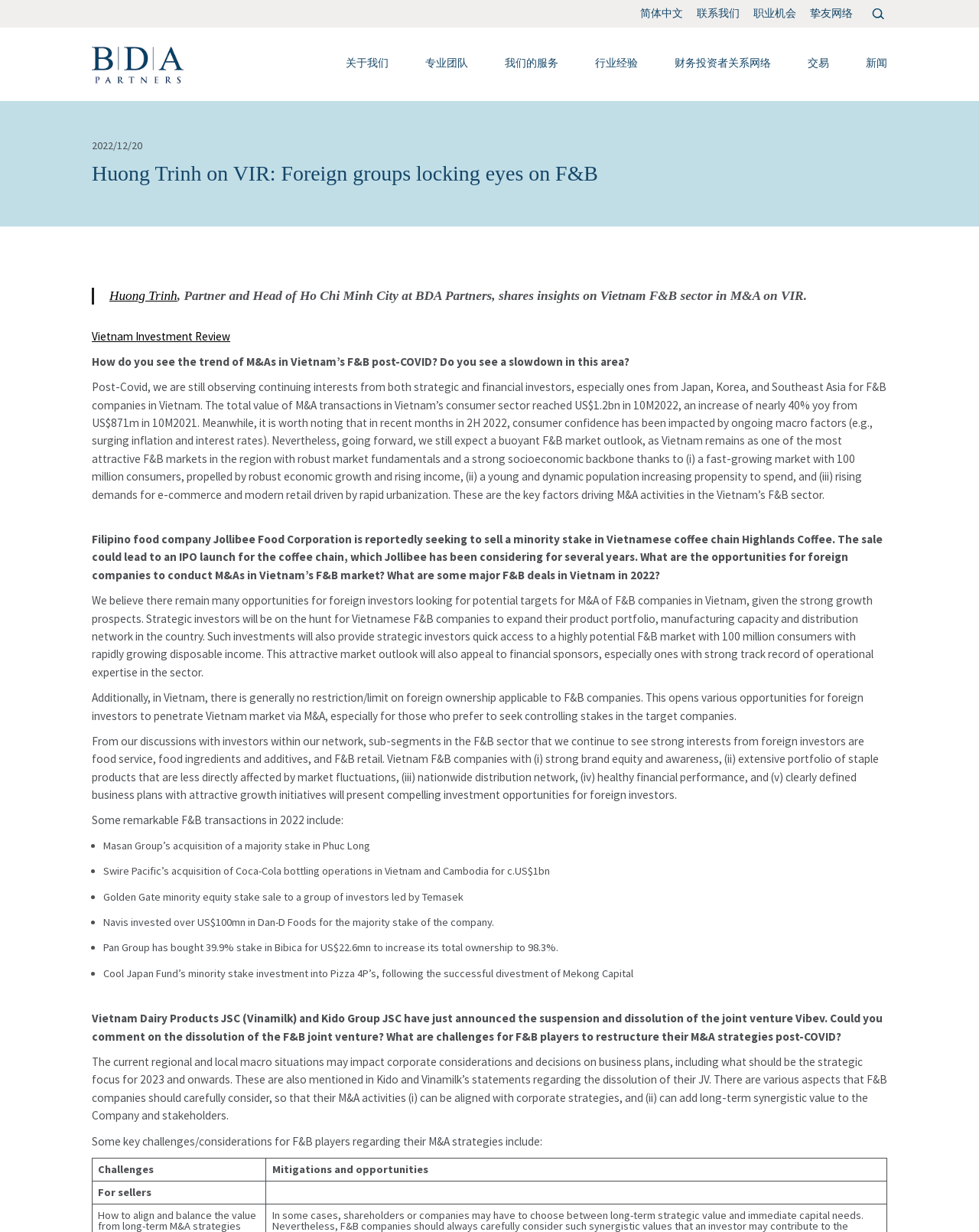Locate the bounding box coordinates of the clickable region to complete the following instruction: "check news."

[0.884, 0.045, 0.906, 0.057]